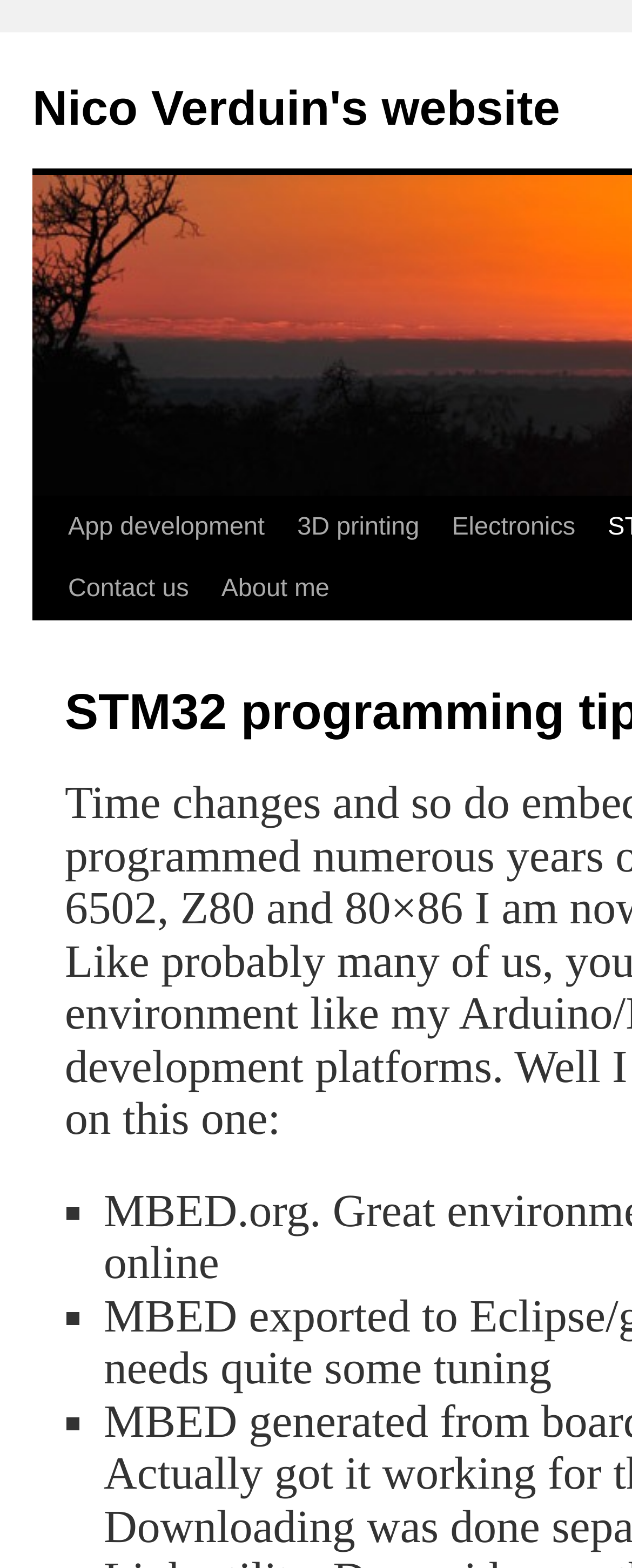Identify and provide the title of the webpage.

STM32 programming tips